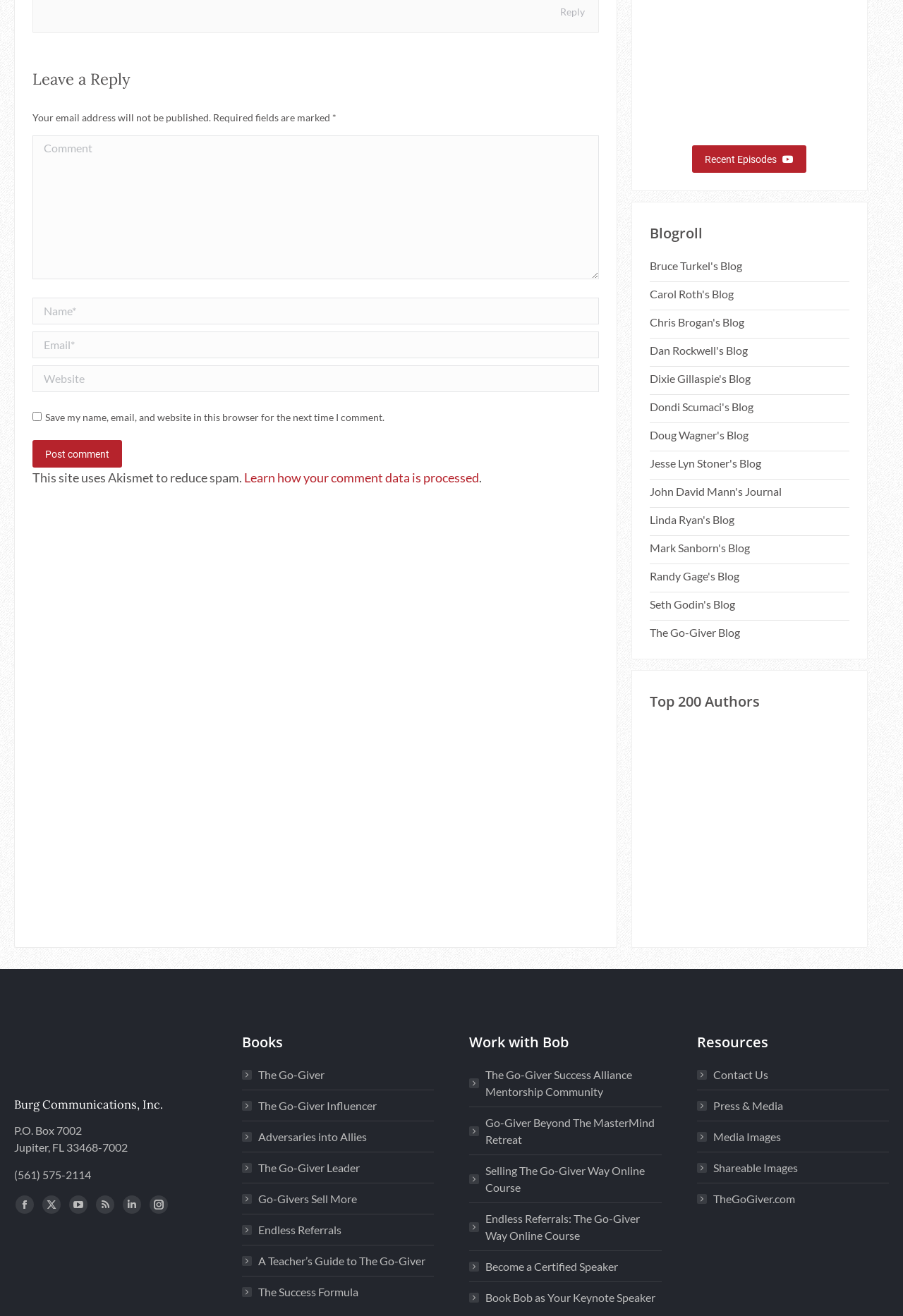Locate the bounding box coordinates of the element I should click to achieve the following instruction: "Enter your comment".

[0.036, 0.103, 0.664, 0.212]